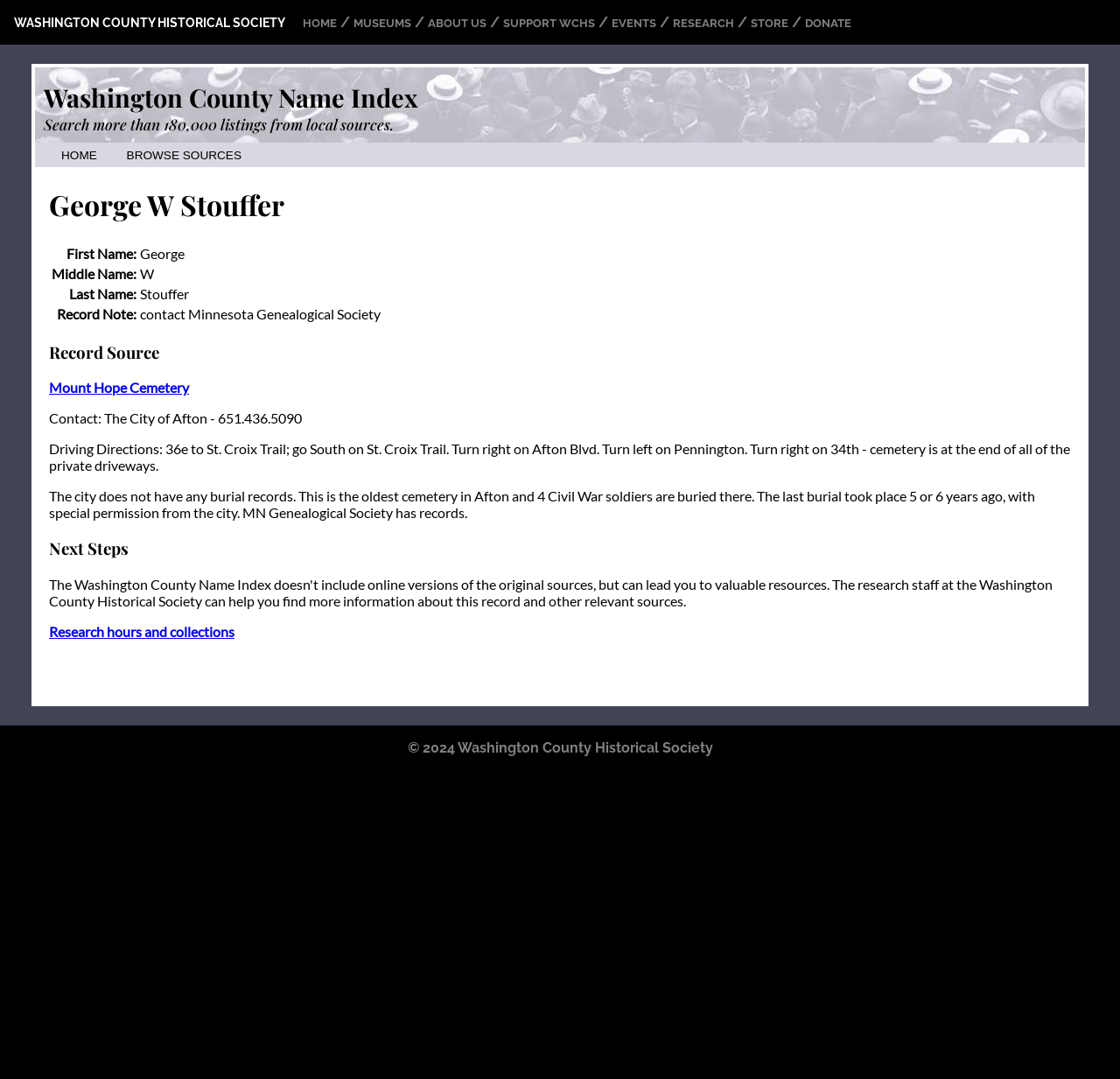Please find the bounding box coordinates of the element's region to be clicked to carry out this instruction: "Visit the Washington County Historical Society website".

[0.012, 0.014, 0.255, 0.028]